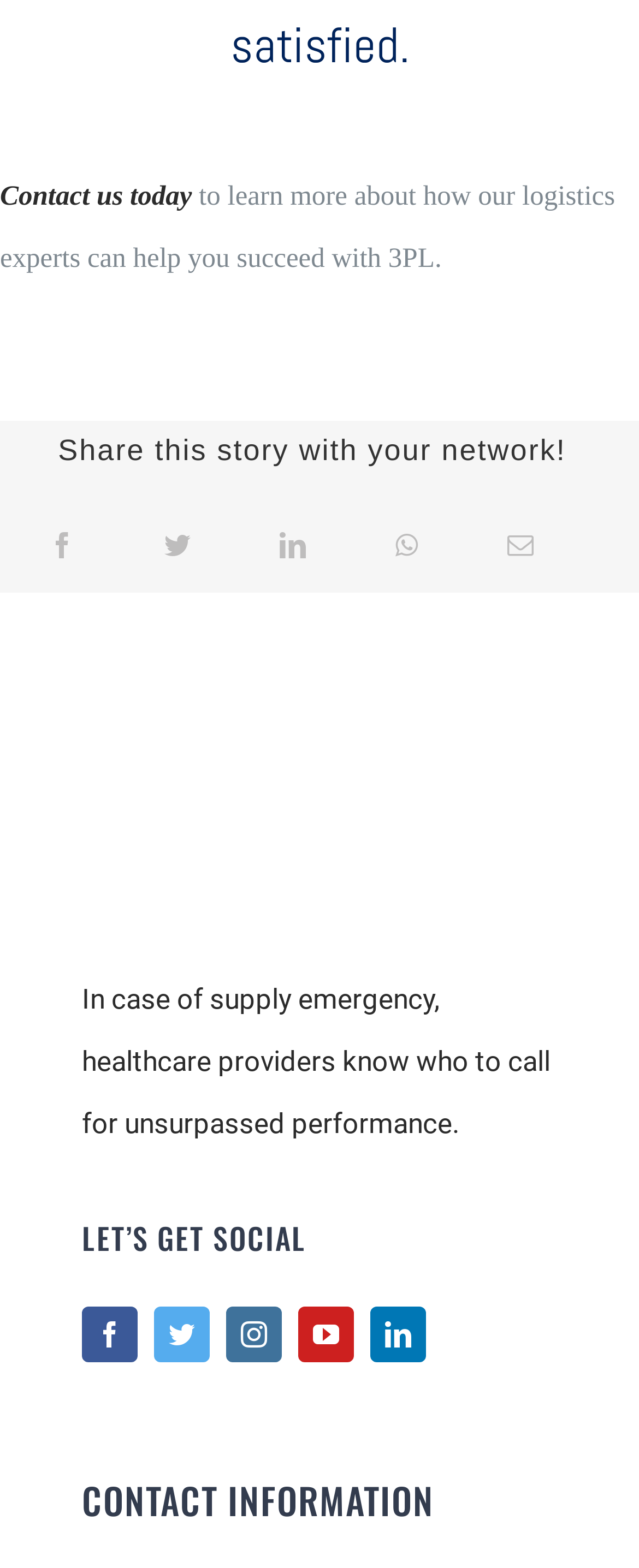Use a single word or phrase to answer the question:
What is the company logo above the text?

Reliance Wholesale